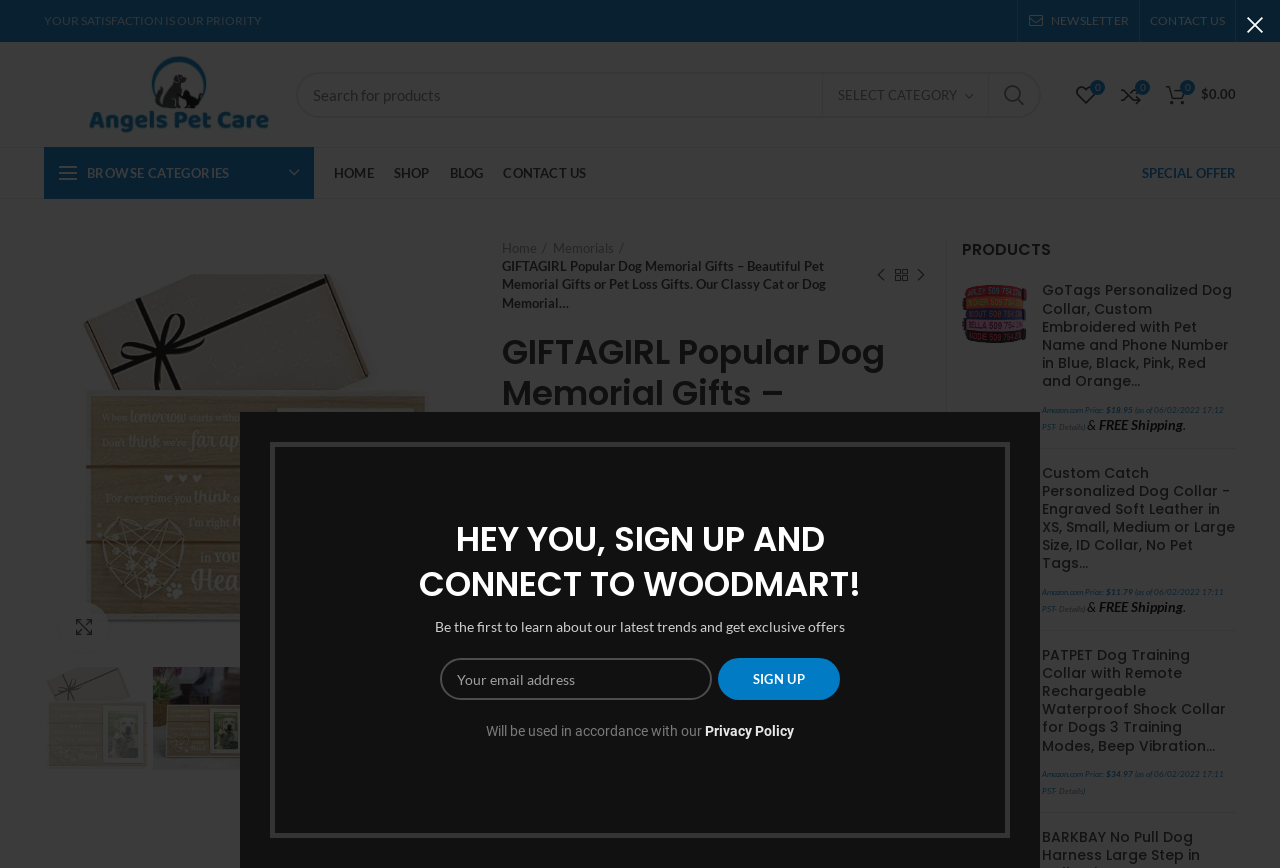Given the content of the image, can you provide a detailed answer to the question?
Is there a search function on the webpage?

A search function is available on the webpage, which allows users to search for products by keyword or category. The search bar is located at the top of the webpage.